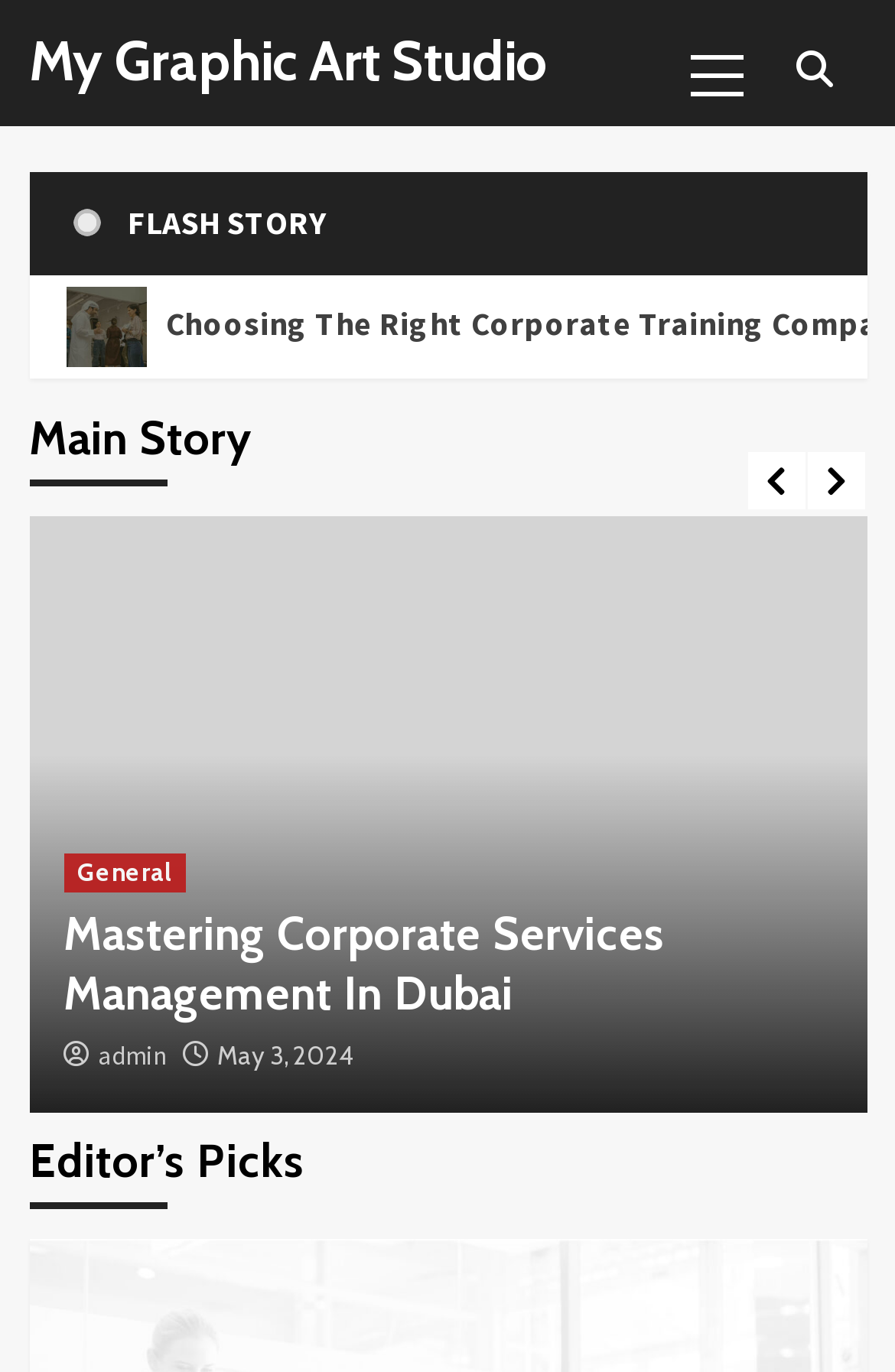What is the category of the article 'Mastering Corporate Services Management In Dubai'?
Provide a well-explained and detailed answer to the question.

I found the article 'Mastering Corporate Services Management In Dubai' by searching for the link element with the same text. Then, I looked for a category or tag associated with the article. The link element with text 'General' is a child of the figcaption element, which is a sibling of the article link element, indicating that 'General' is the category of the article.